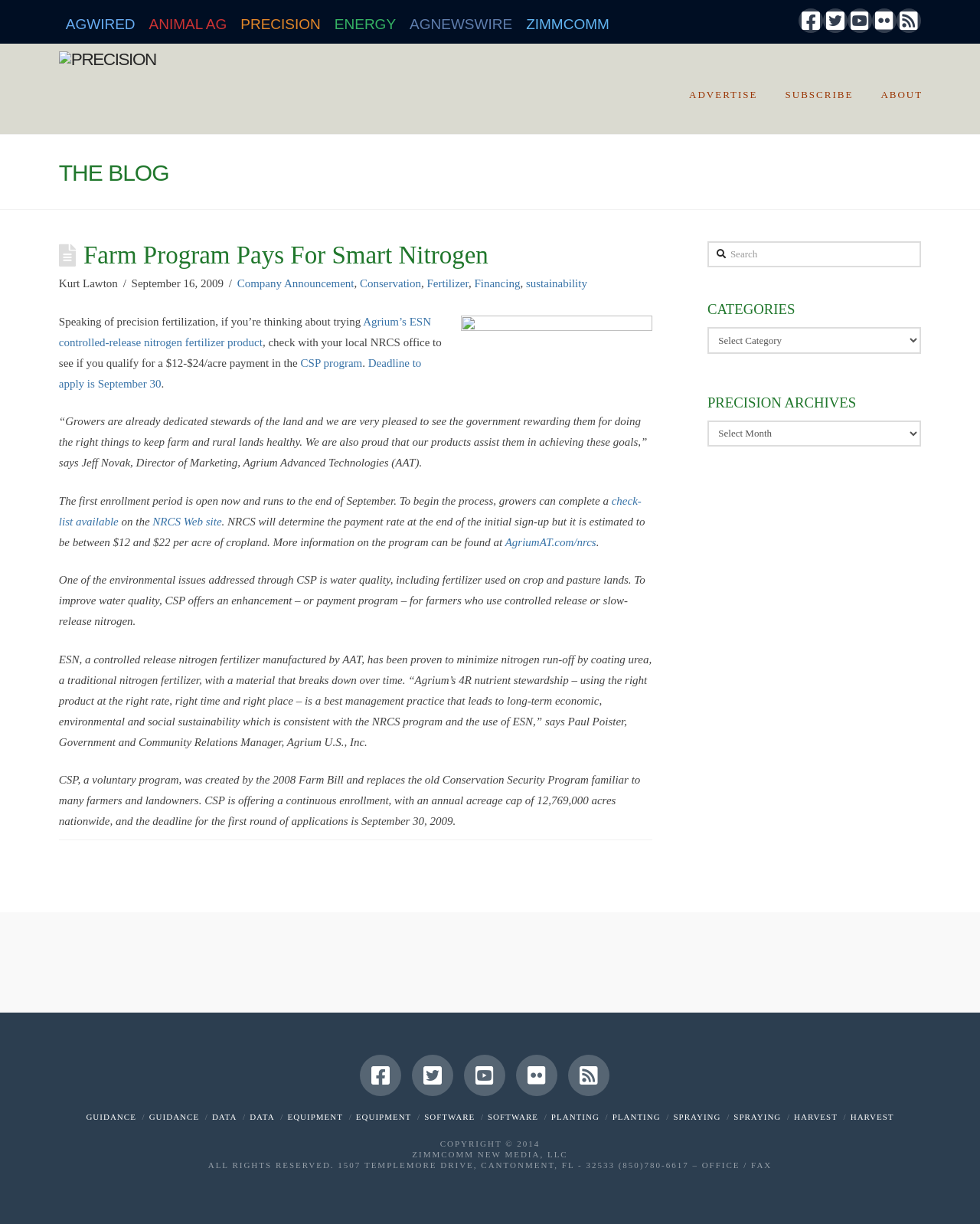Kindly determine the bounding box coordinates of the area that needs to be clicked to fulfill this instruction: "Search for something".

[0.722, 0.197, 0.94, 0.219]